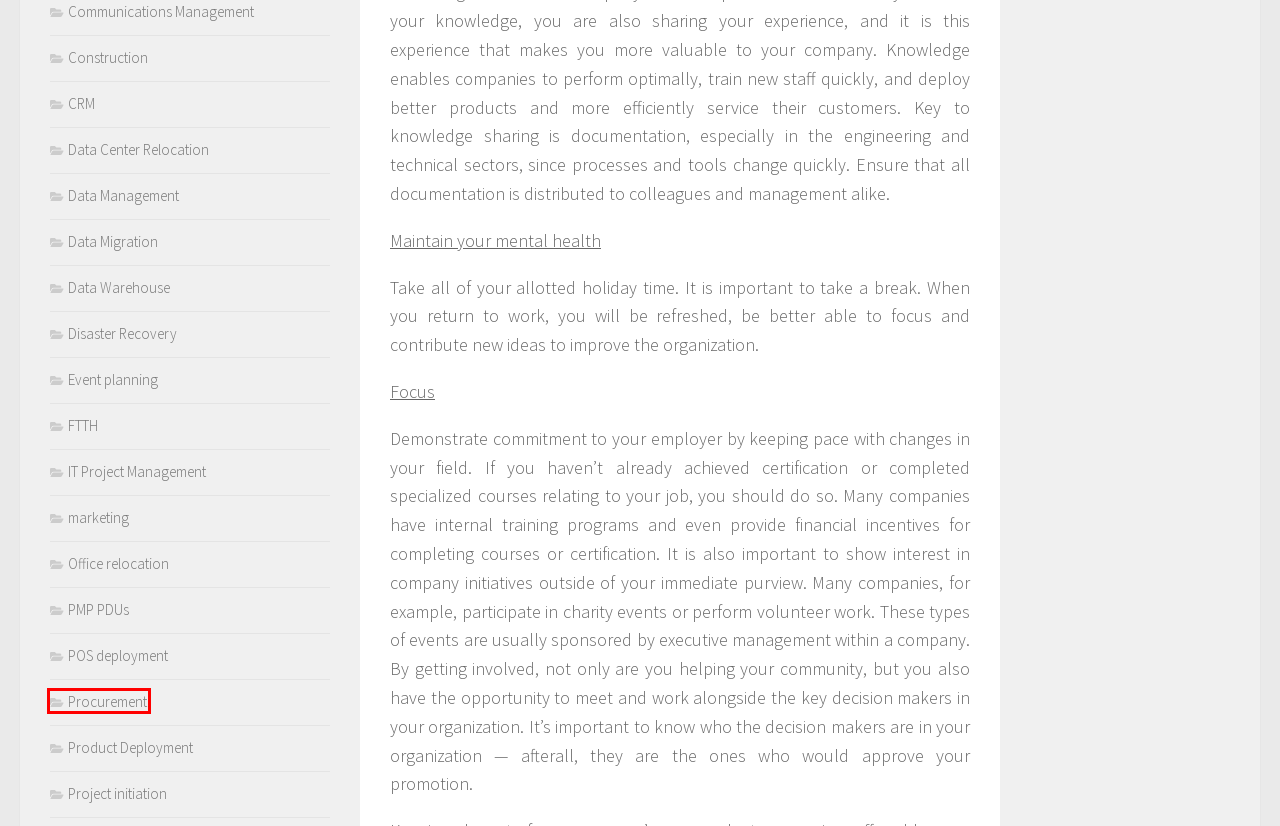Review the webpage screenshot provided, noting the red bounding box around a UI element. Choose the description that best matches the new webpage after clicking the element within the bounding box. The following are the options:
A. Construction | The Project Diva
B. Project initiation | The Project Diva
C. FTTH | The Project Diva
D. Product Deployment | The Project Diva
E. Data Management | The Project Diva
F. Procurement | The Project Diva
G. Communications Management | The Project Diva
H. Data Warehouse | The Project Diva

F